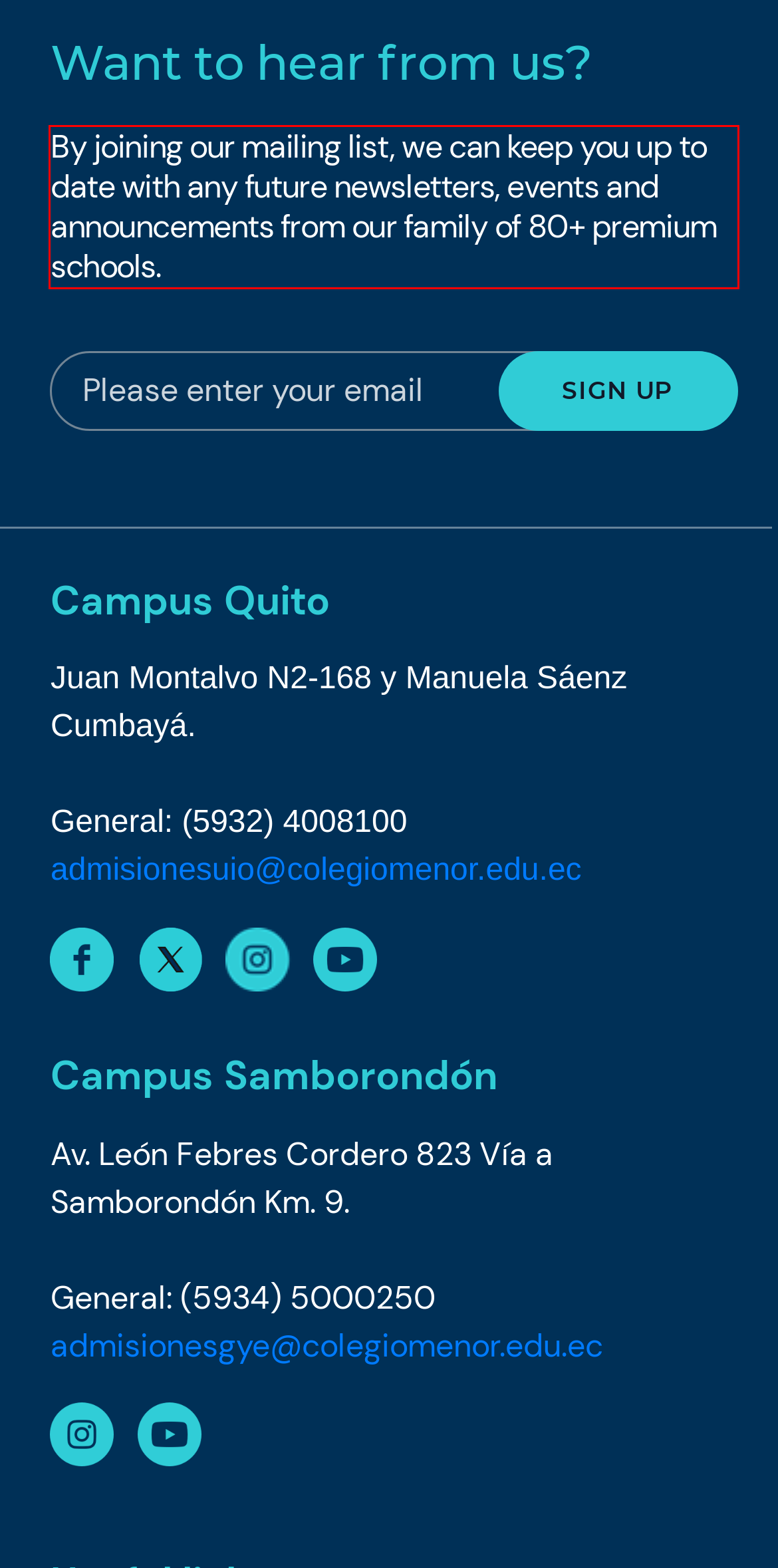Given a screenshot of a webpage, locate the red bounding box and extract the text it encloses.

By joining our mailing list, we can keep you up to date with any future newsletters, events and announcements from our family of 80+ premium schools.